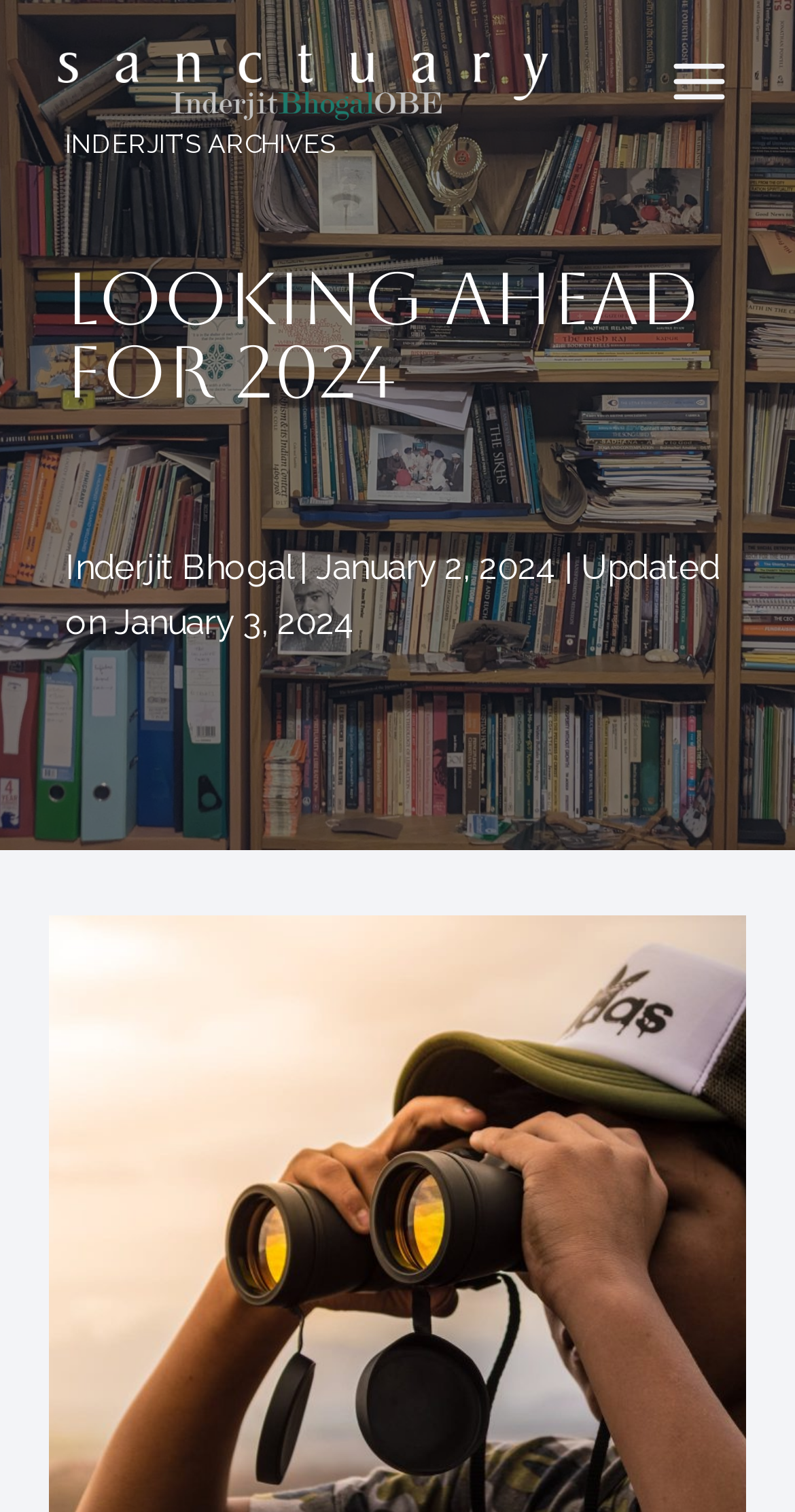Identify the bounding box coordinates for the UI element described as follows: Toggle Menu. Use the format (top-left x, top-left y, bottom-right x, bottom-right y) and ensure all values are floating point numbers between 0 and 1.

[0.819, 0.026, 0.938, 0.082]